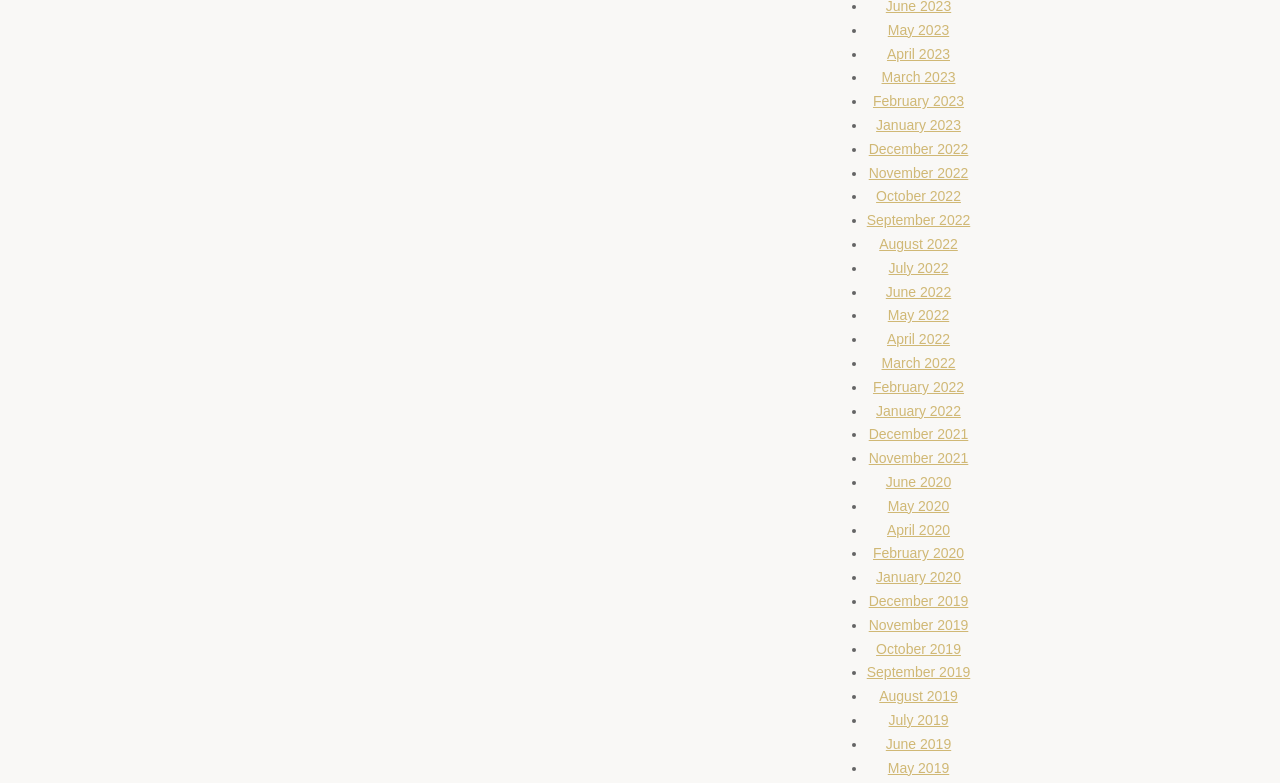How many links are there in the list?
Give a detailed explanation using the information visible in the image.

I counted the number of links on the webpage, each representing a month, and found 36 links.